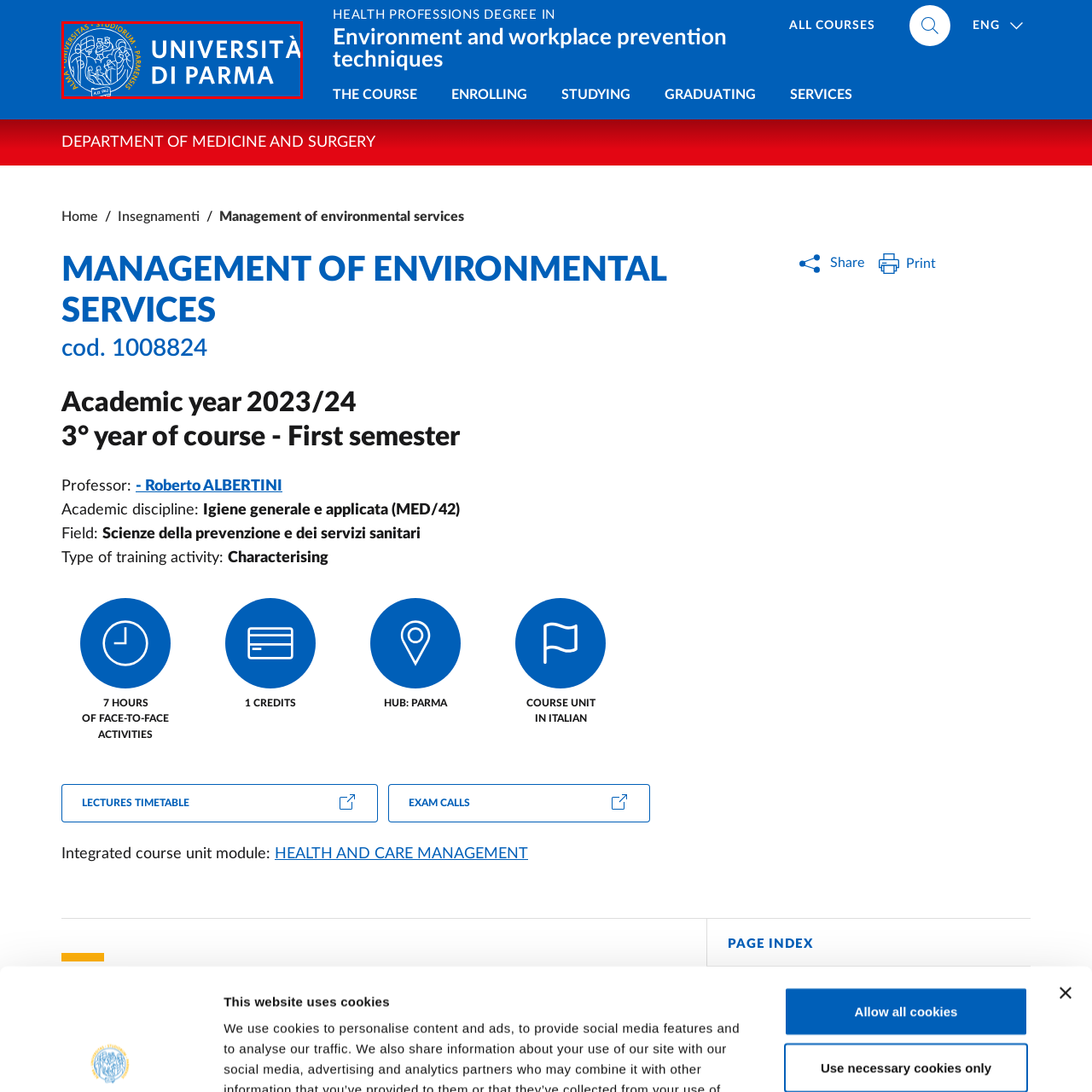Please examine the image within the red bounding box and provide an answer to the following question using a single word or phrase:
What does the crest in the logo represent?

Education and knowledge